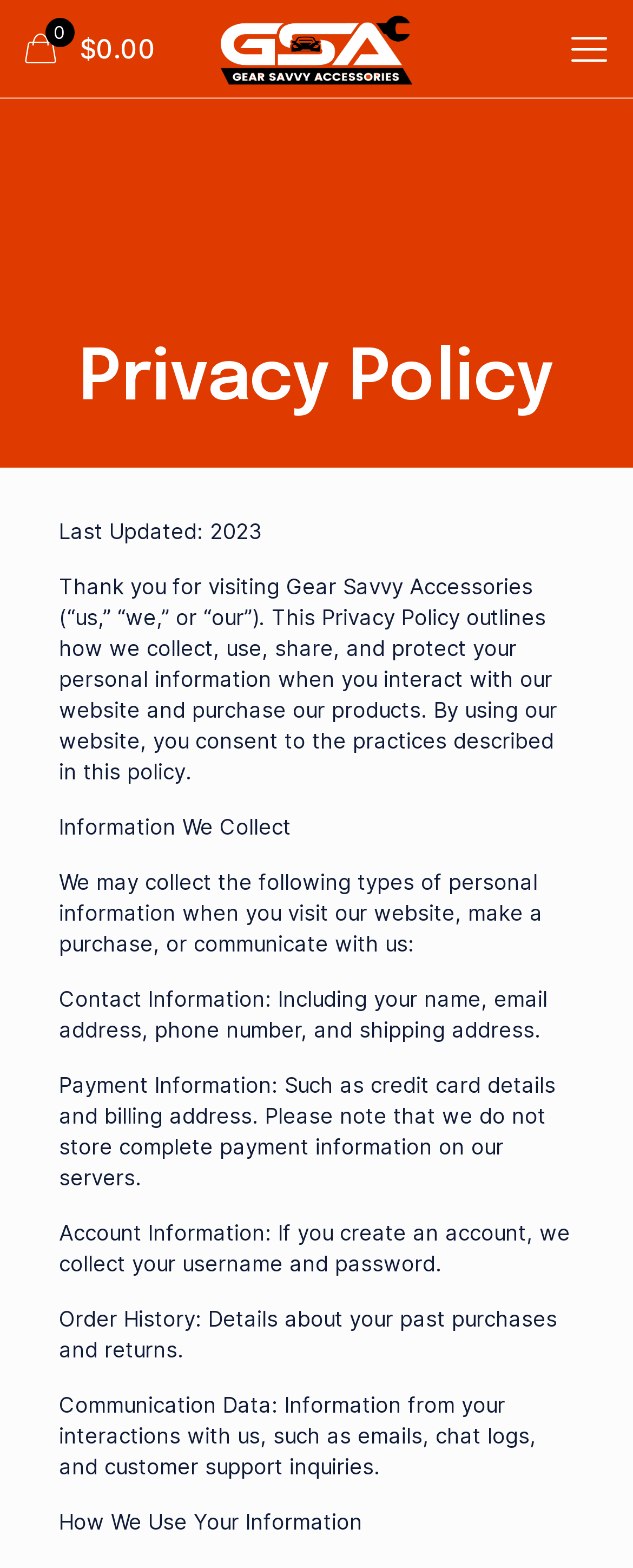Is payment information stored on the company's servers?
We need a detailed and exhaustive answer to the question. Please elaborate.

The webpage explicitly states that Gear Savvy Accessories does not store complete payment information on their servers, implying that they take measures to protect sensitive payment data.